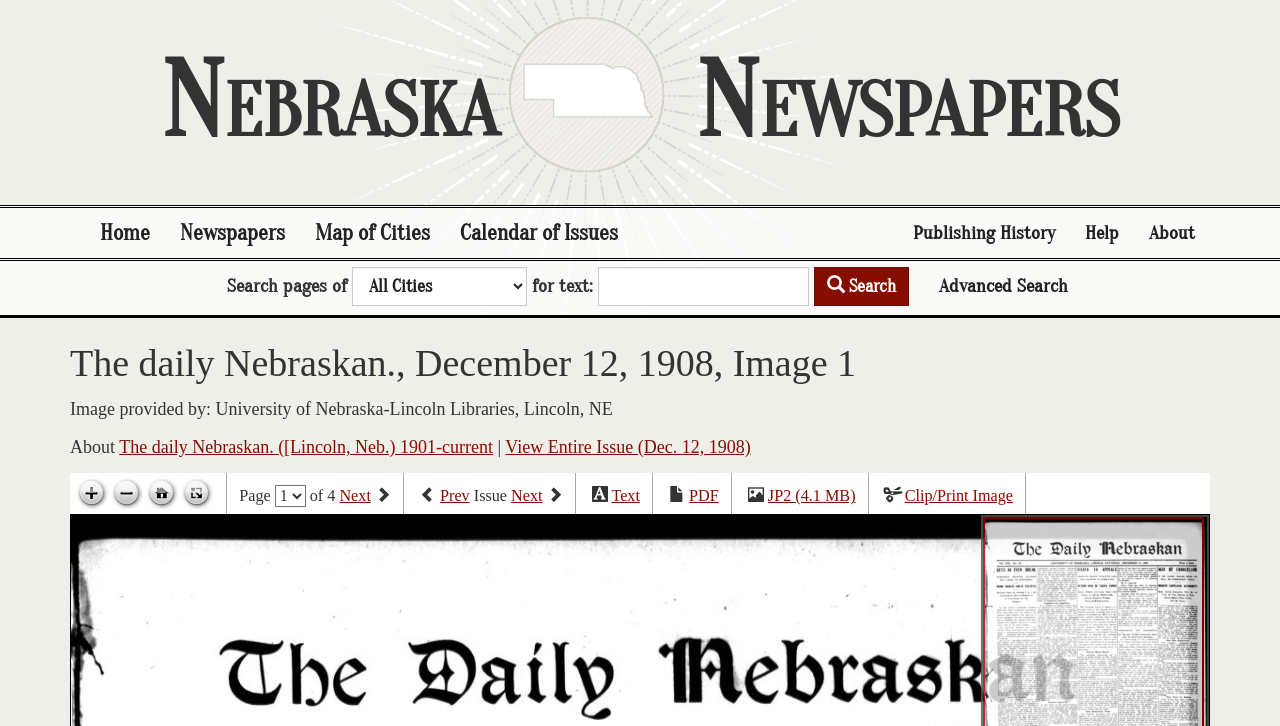Use a single word or phrase to answer the question: How many pages are in this issue?

4